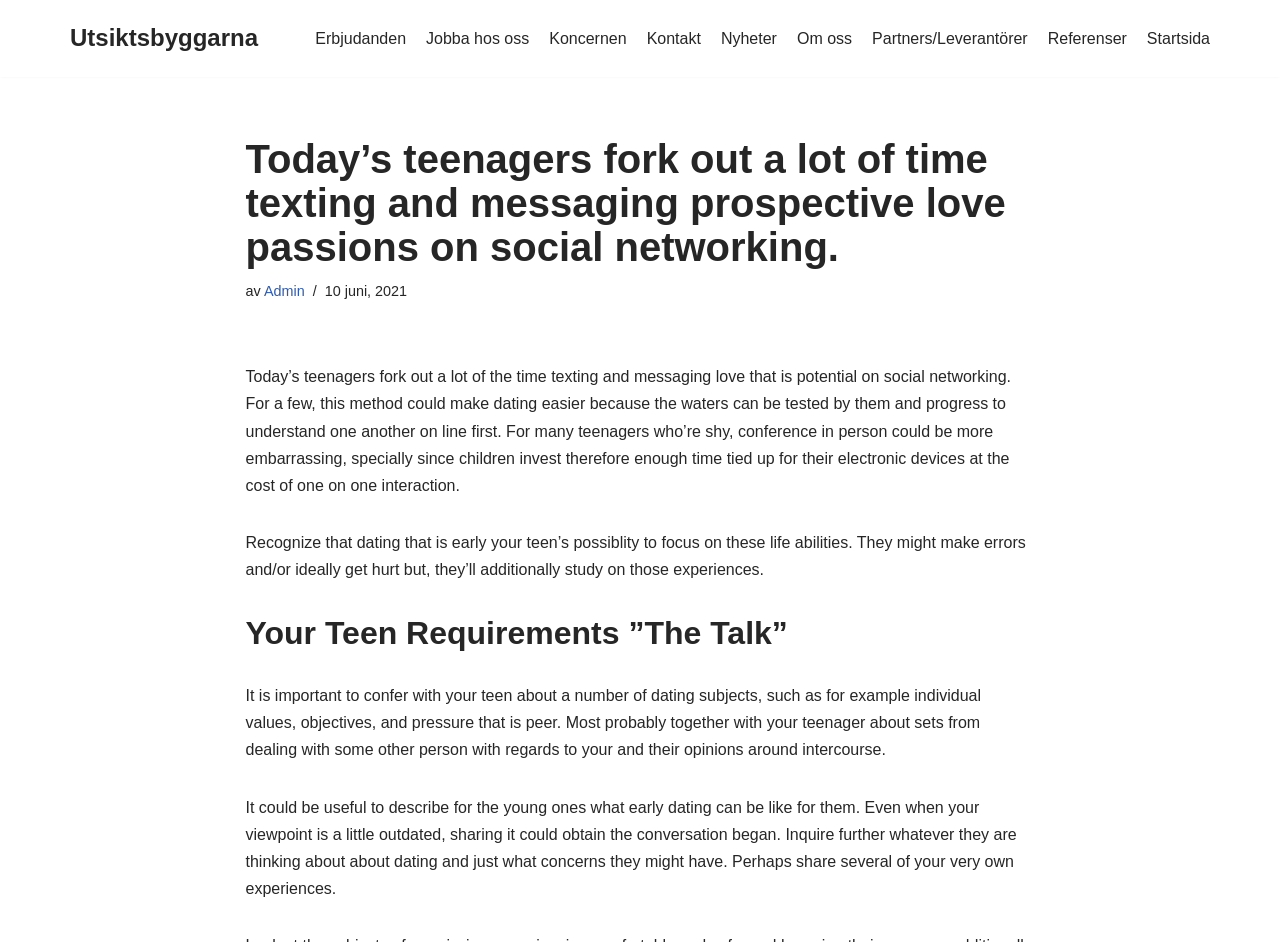Please determine the bounding box coordinates of the element's region to click for the following instruction: "Read the 'Today’s teenagers fork out a lot of time texting and messaging prospective love passions on social networking.' article".

[0.192, 0.145, 0.808, 0.285]